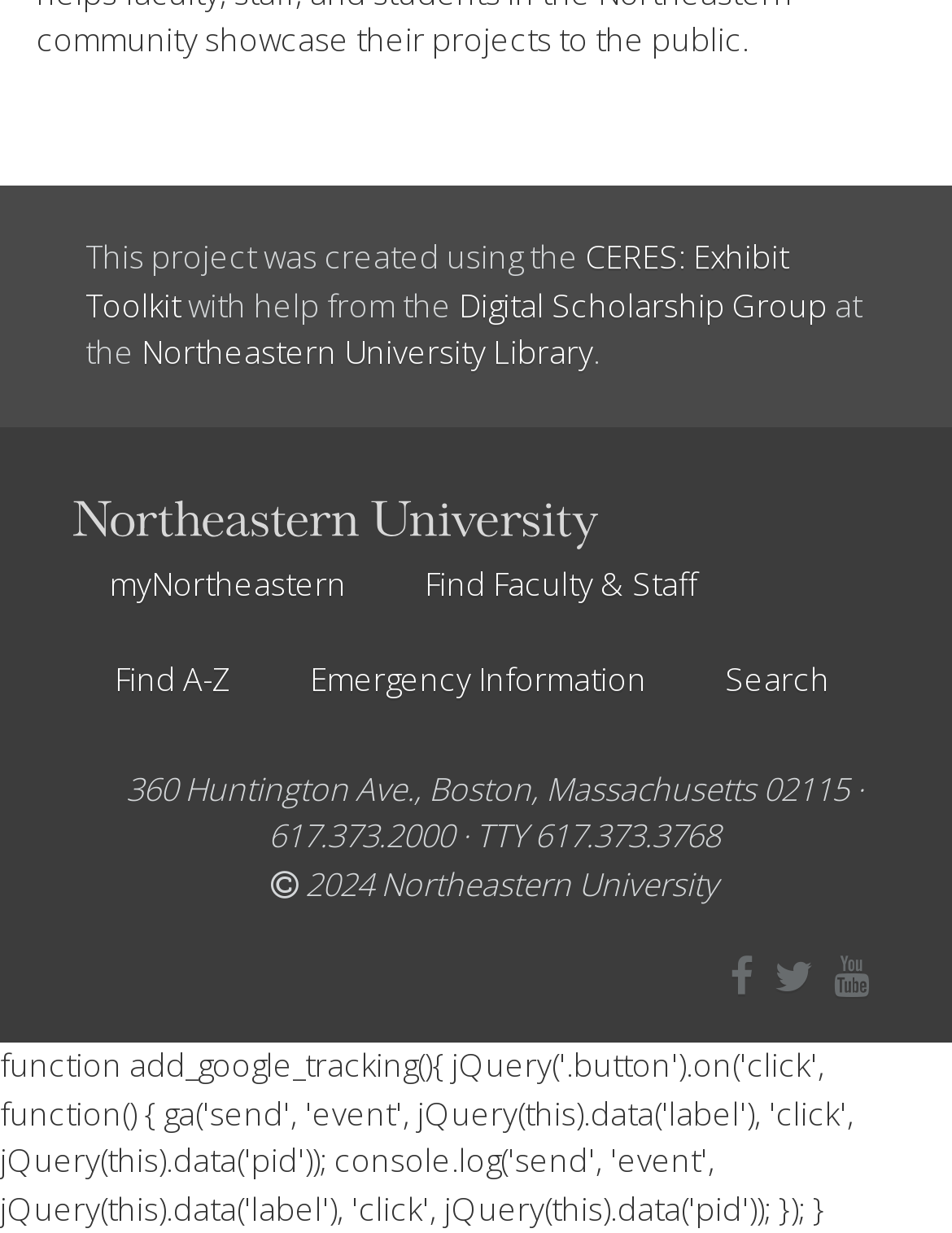Extract the bounding box coordinates for the UI element described by the text: "Search". The coordinates should be in the form of [left, top, right, bottom] with values between 0 and 1.

[0.723, 0.513, 0.91, 0.591]